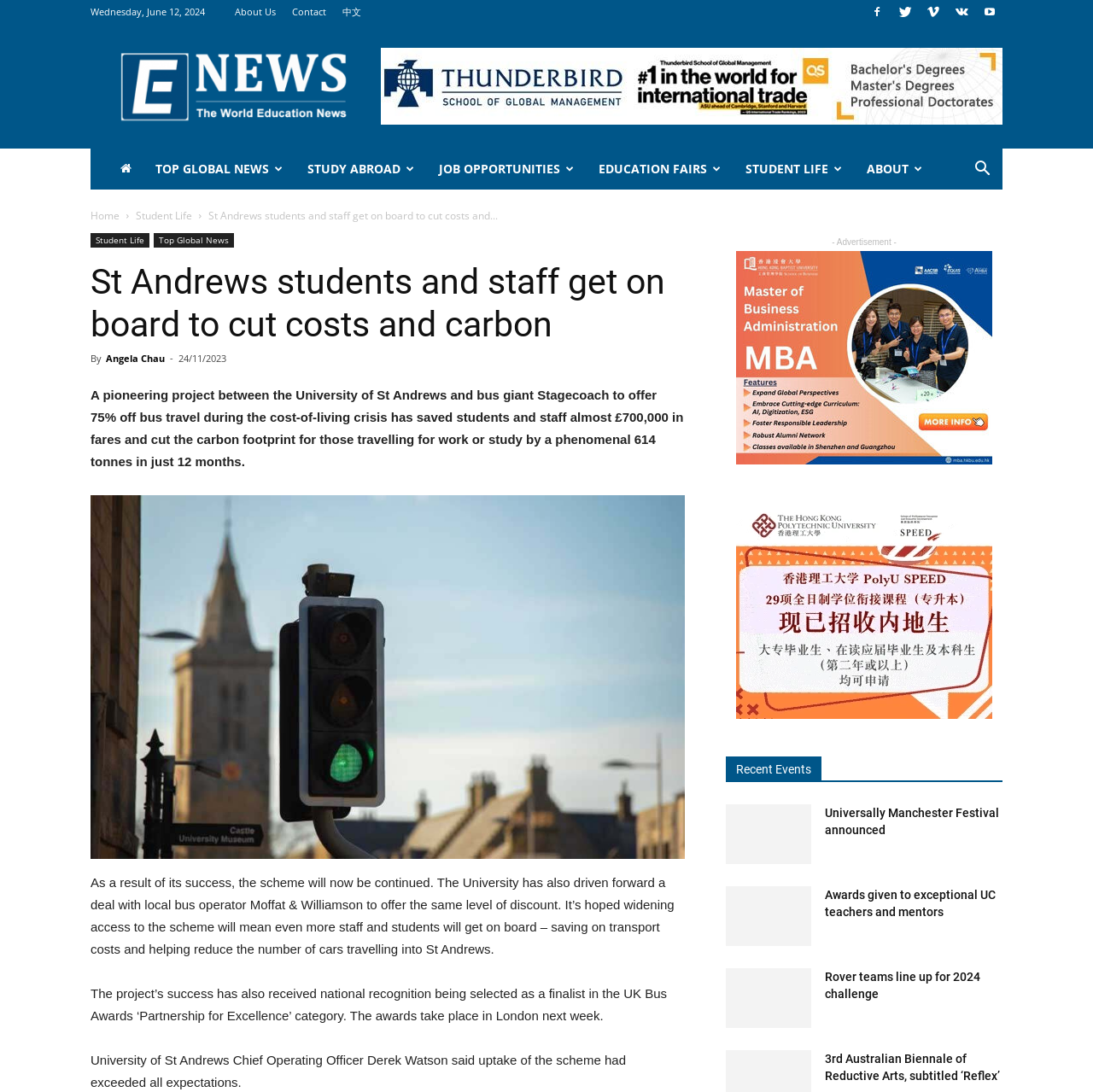Who is the author of the article?
From the image, respond with a single word or phrase.

Angela Chau